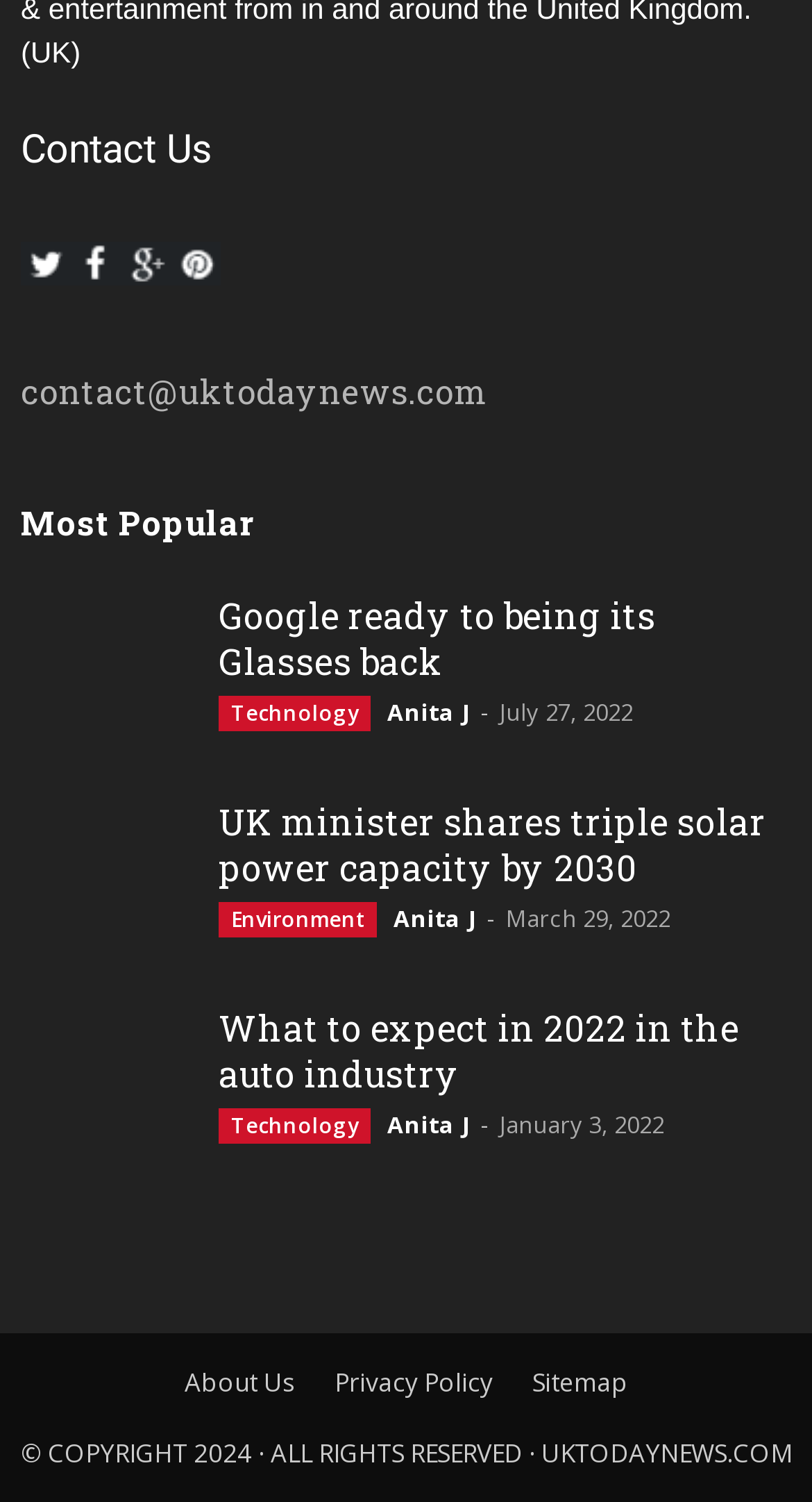Identify the bounding box coordinates of the specific part of the webpage to click to complete this instruction: "Read about UK minister sharing triple solar power capacity by 2030".

[0.269, 0.533, 0.944, 0.594]